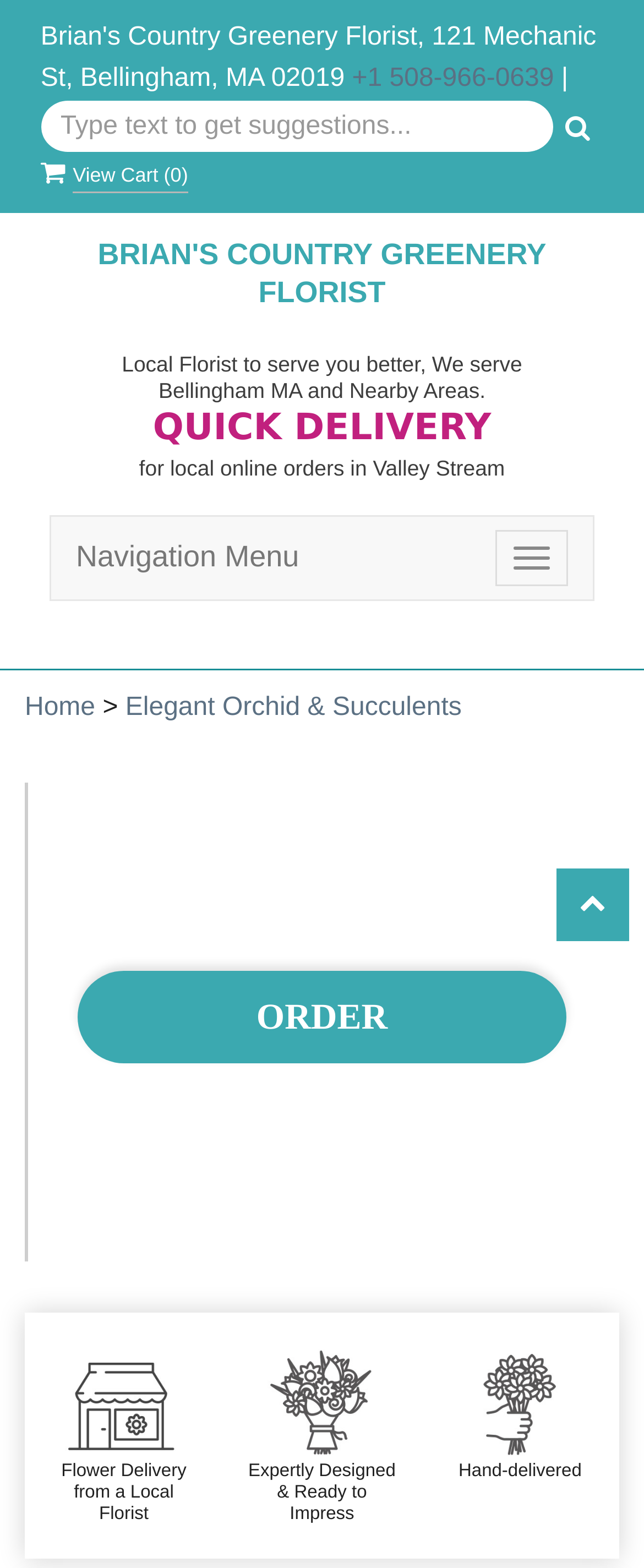Please find and provide the title of the webpage.

Elegant Orchid & Succulents